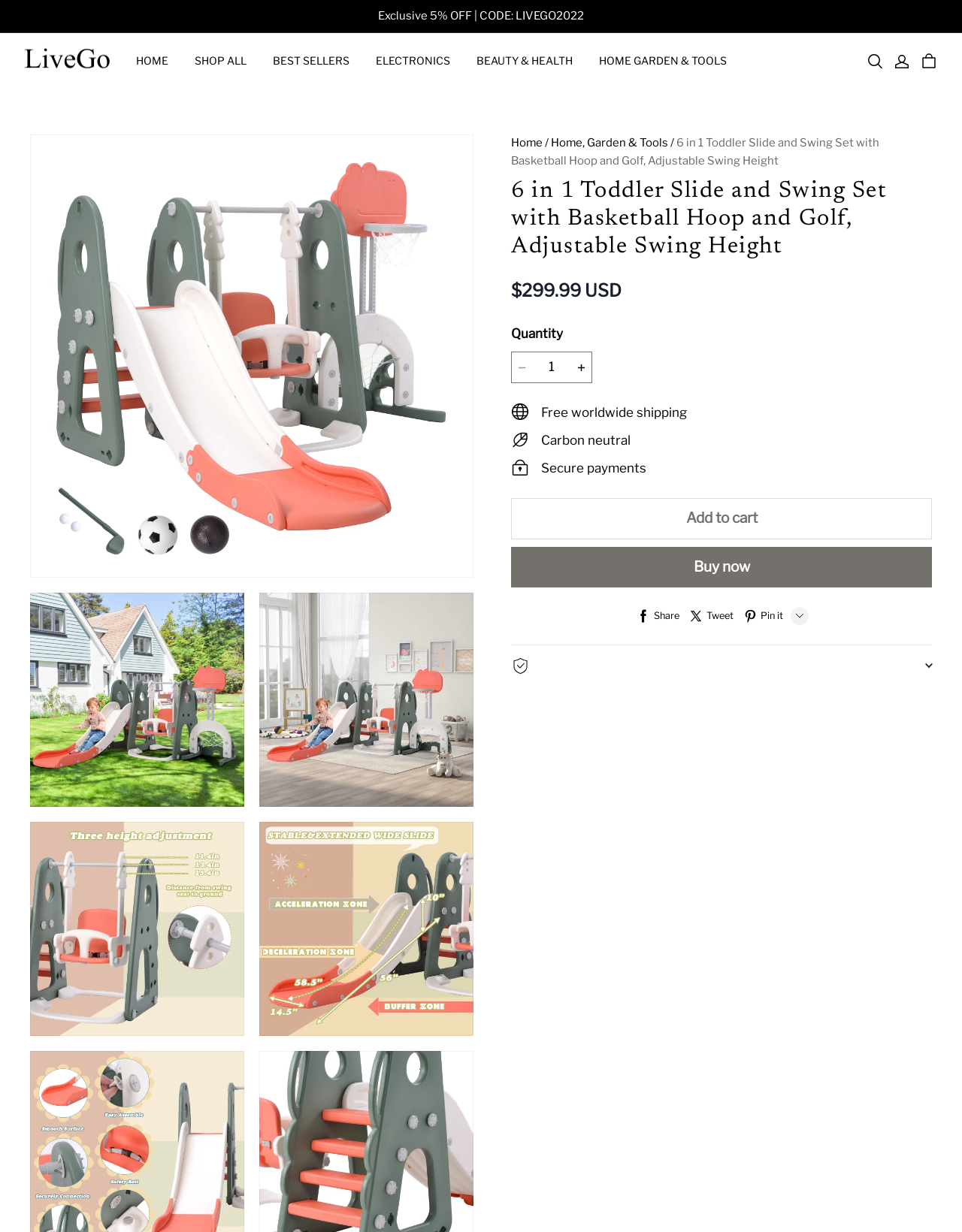Highlight the bounding box of the UI element that corresponds to this description: "Home".

[0.531, 0.111, 0.564, 0.122]